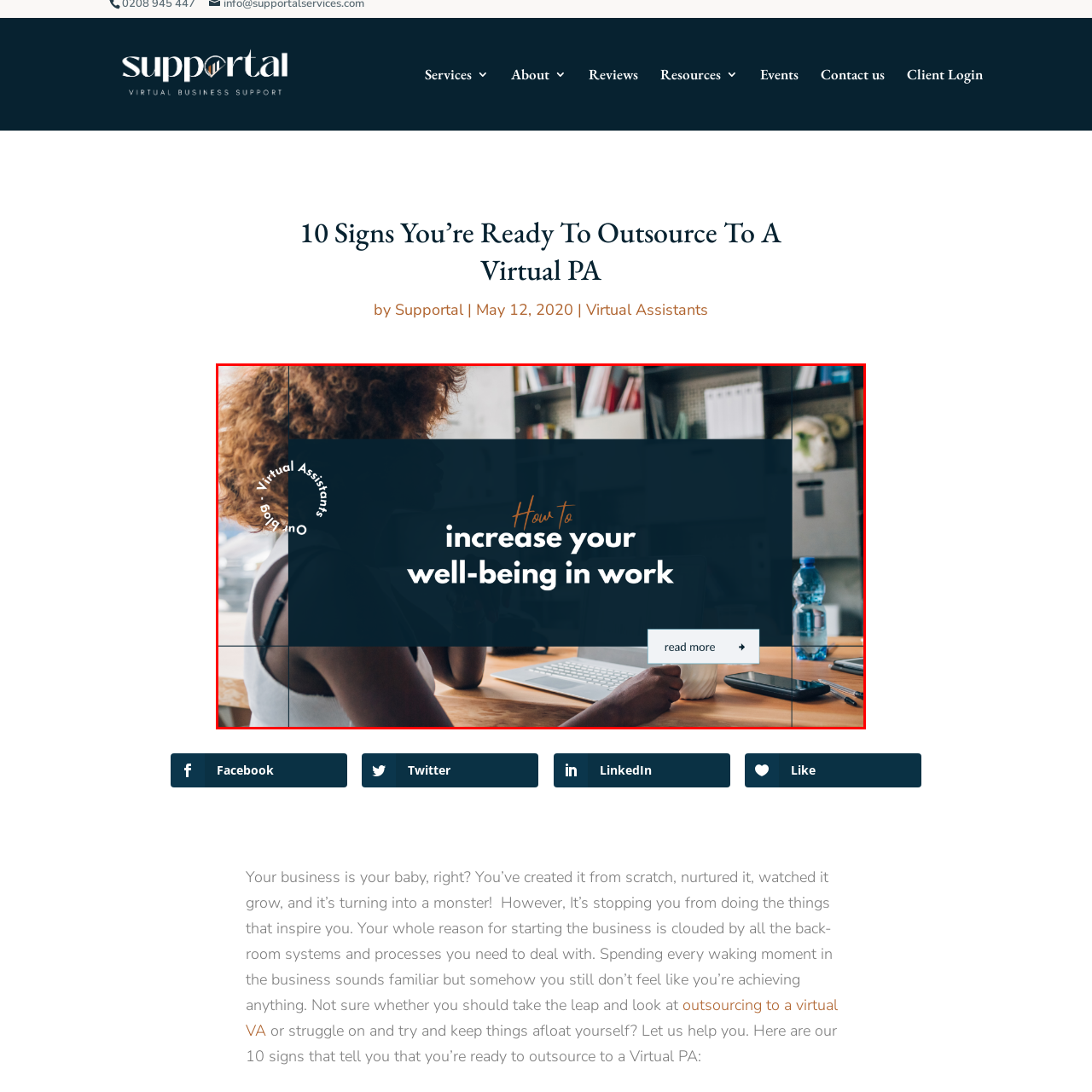What is the focus of the image?
Direct your attention to the image marked by the red bounding box and provide a detailed answer based on the visual details available.

The bold text 'How to increase your well-being in work' clearly indicates that the focus of the image is on enhancing mental and emotional health in a professional environment. This is further reinforced by the person engaging with a laptop, symbolizing productivity and well-being.